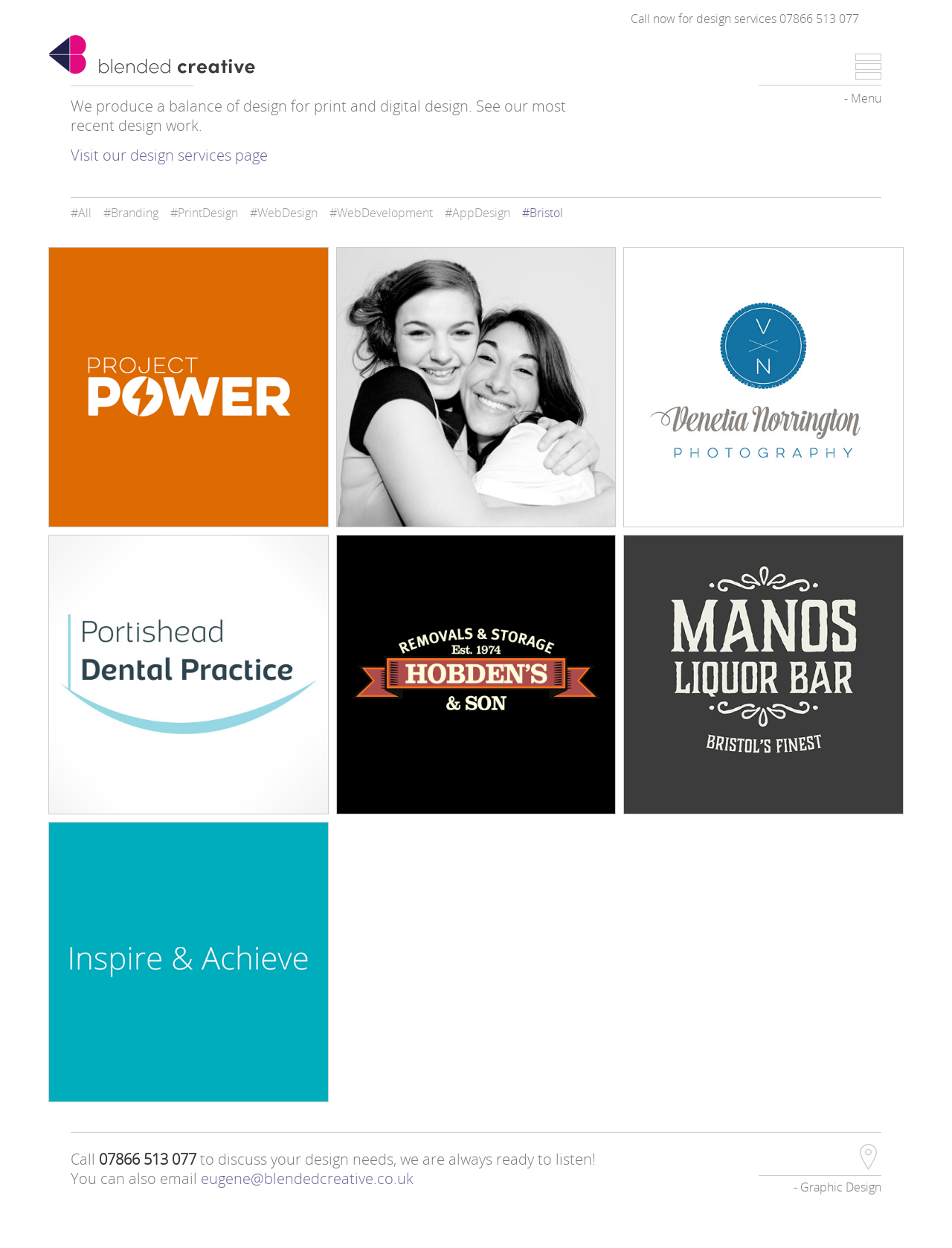Please identify the coordinates of the bounding box that should be clicked to fulfill this instruction: "Visit the design services page".

[0.074, 0.116, 0.281, 0.132]